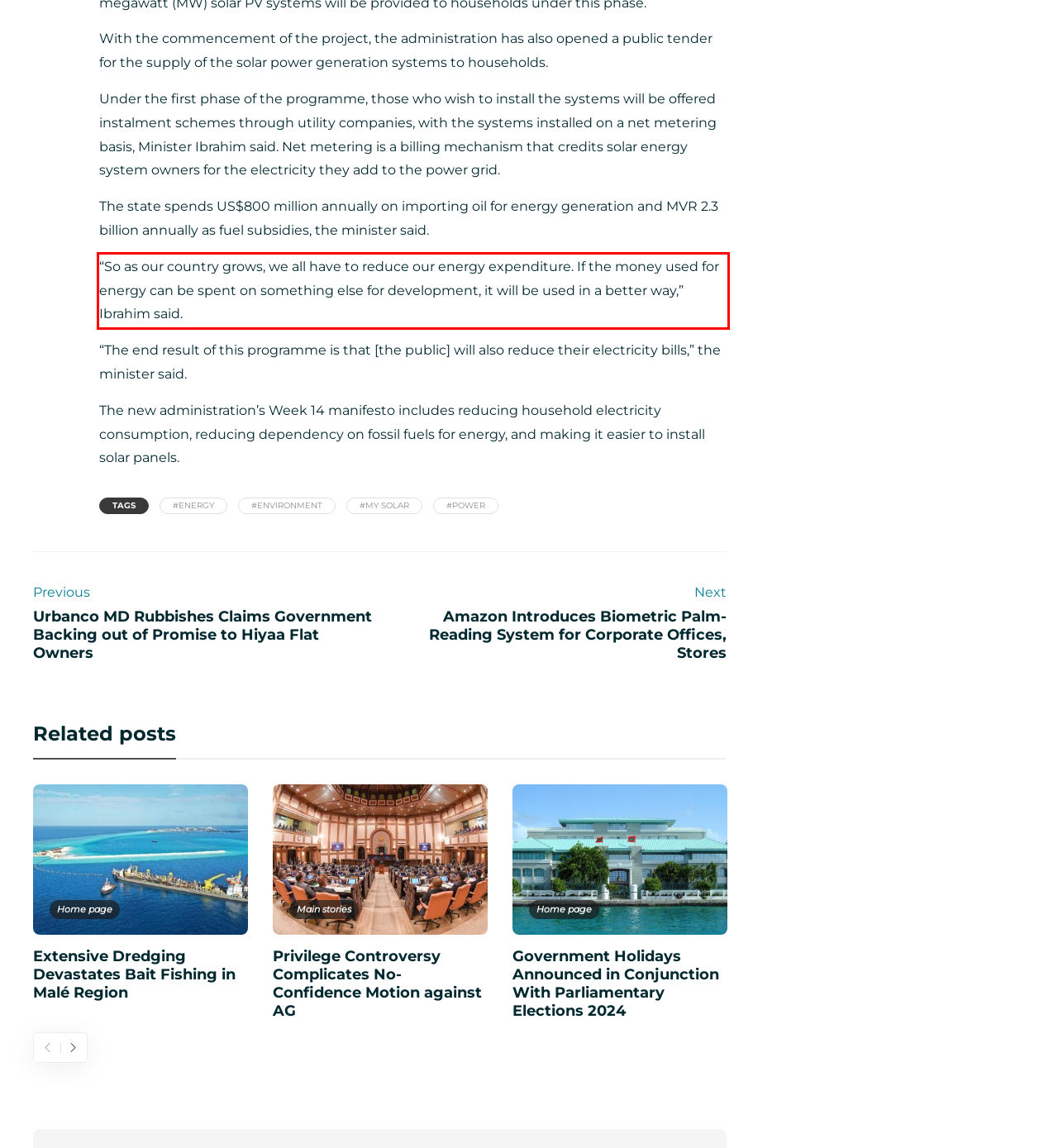You are presented with a webpage screenshot featuring a red bounding box. Perform OCR on the text inside the red bounding box and extract the content.

“So as our country grows, we all have to reduce our energy expenditure. If the money used for energy can be spent on something else for development, it will be used in a better way,” Ibrahim said.